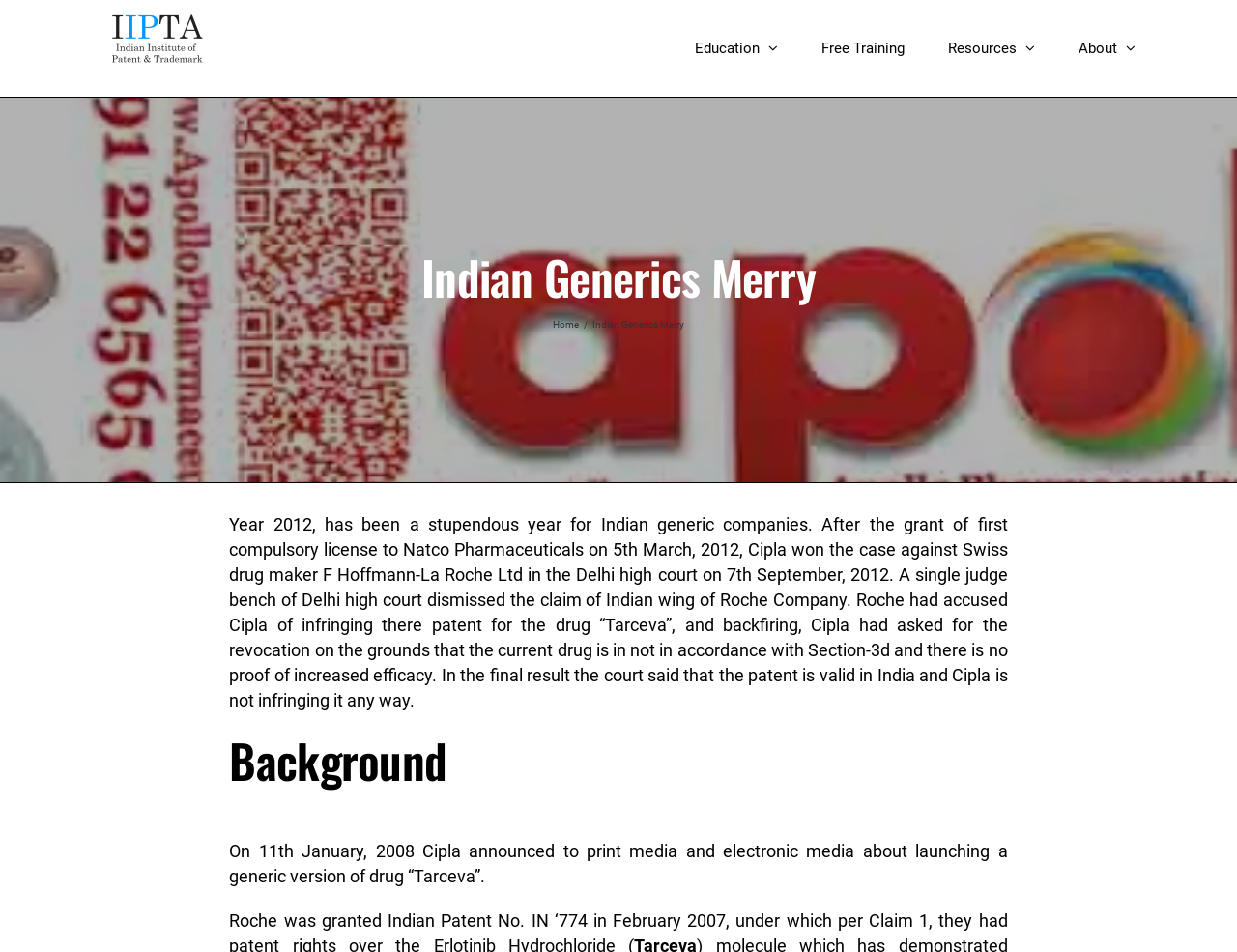In which year did Cipla announce to launch a generic version of a drug?
Based on the visual information, provide a detailed and comprehensive answer.

According to the webpage, on 11th January, 2008, Cipla announced to print media and electronic media about launching a generic version of drug 'Tarceva'.